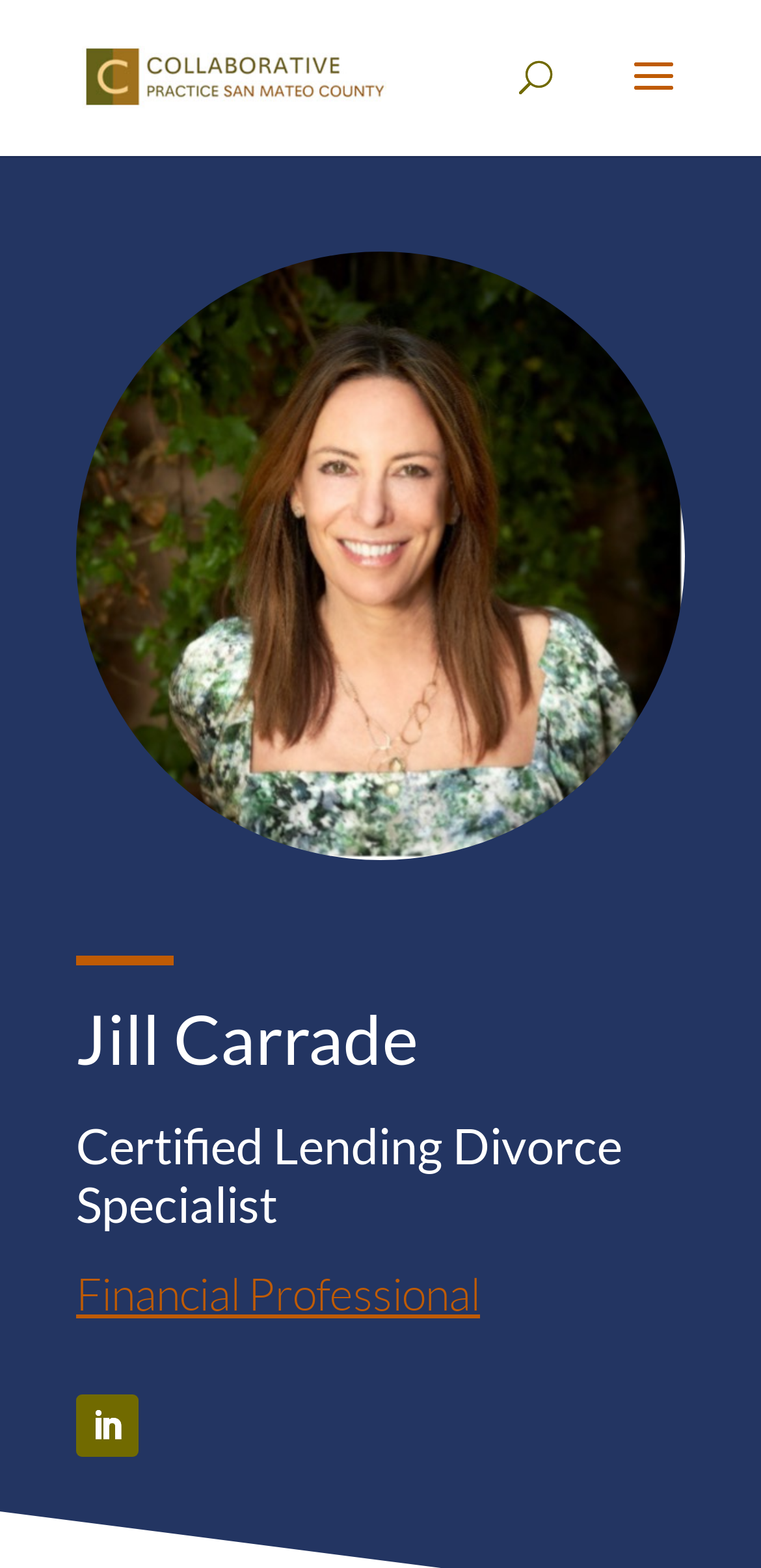What is Jill Carrade certified in?
Please describe in detail the information shown in the image to answer the question.

The webpage mentions that Jill Carrade is a Certified Lending Divorce Specialist, which is one of her certifications.